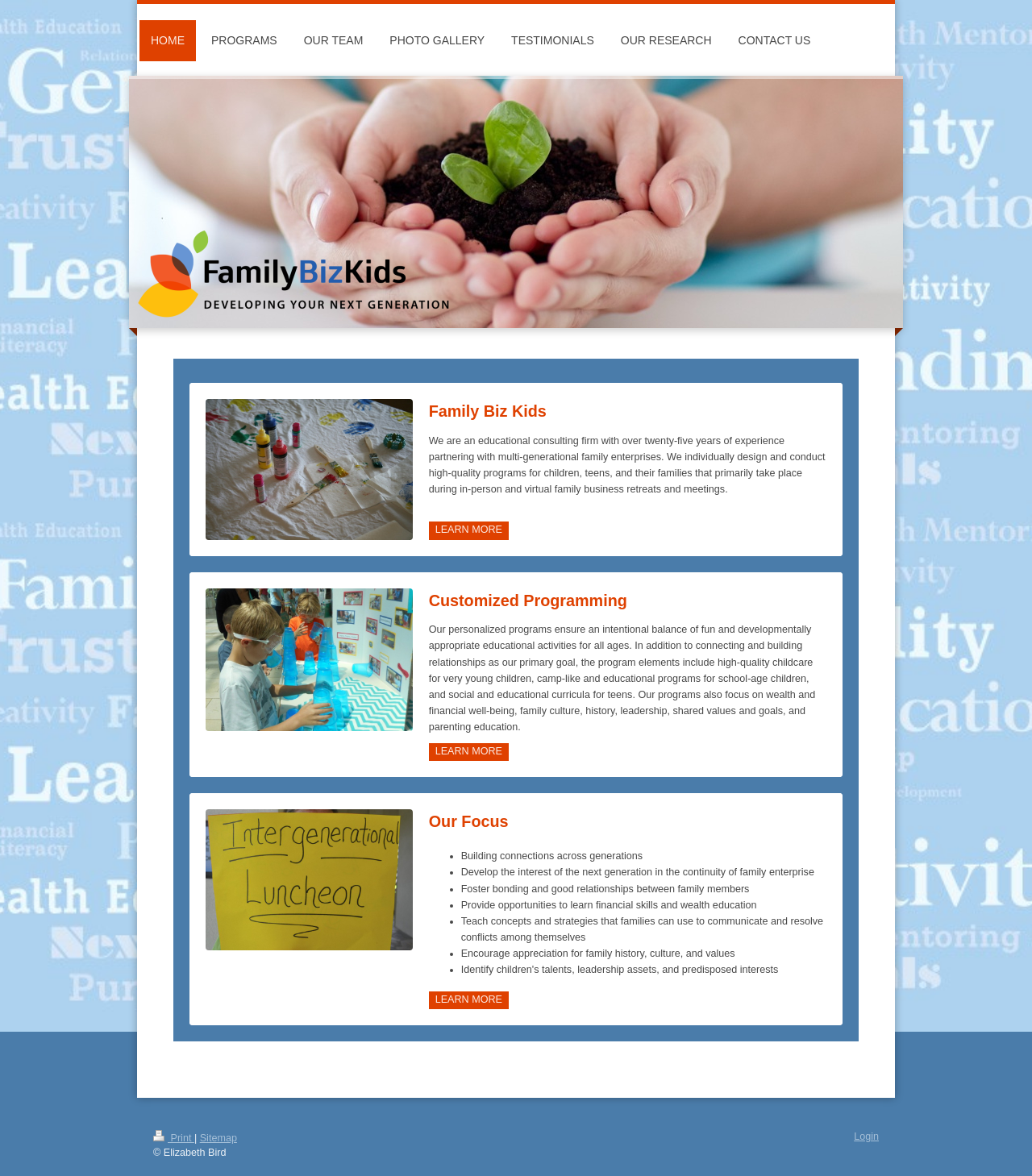Extract the bounding box coordinates for the HTML element that matches this description: "Home". The coordinates should be four float numbers between 0 and 1, i.e., [left, top, right, bottom].

[0.135, 0.017, 0.19, 0.052]